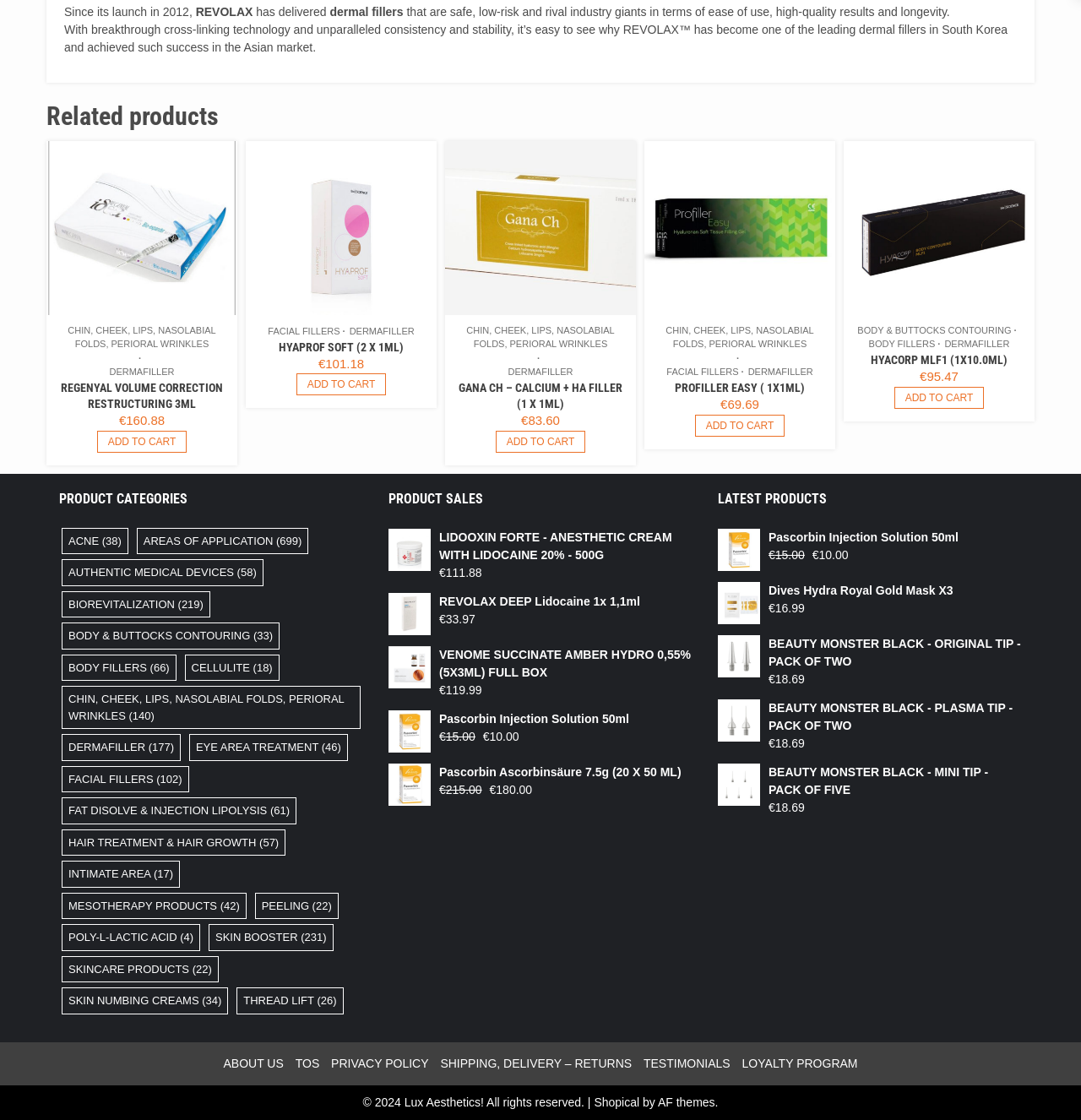How many items are there in the 'DERMAFILLER' category?
Using the image, elaborate on the answer with as much detail as possible.

The number of items in the 'DERMAFILLER' category is mentioned in the 'PRODUCT CATEGORIES' section, where it is listed as 'DERMAFILLER (177 items)'.